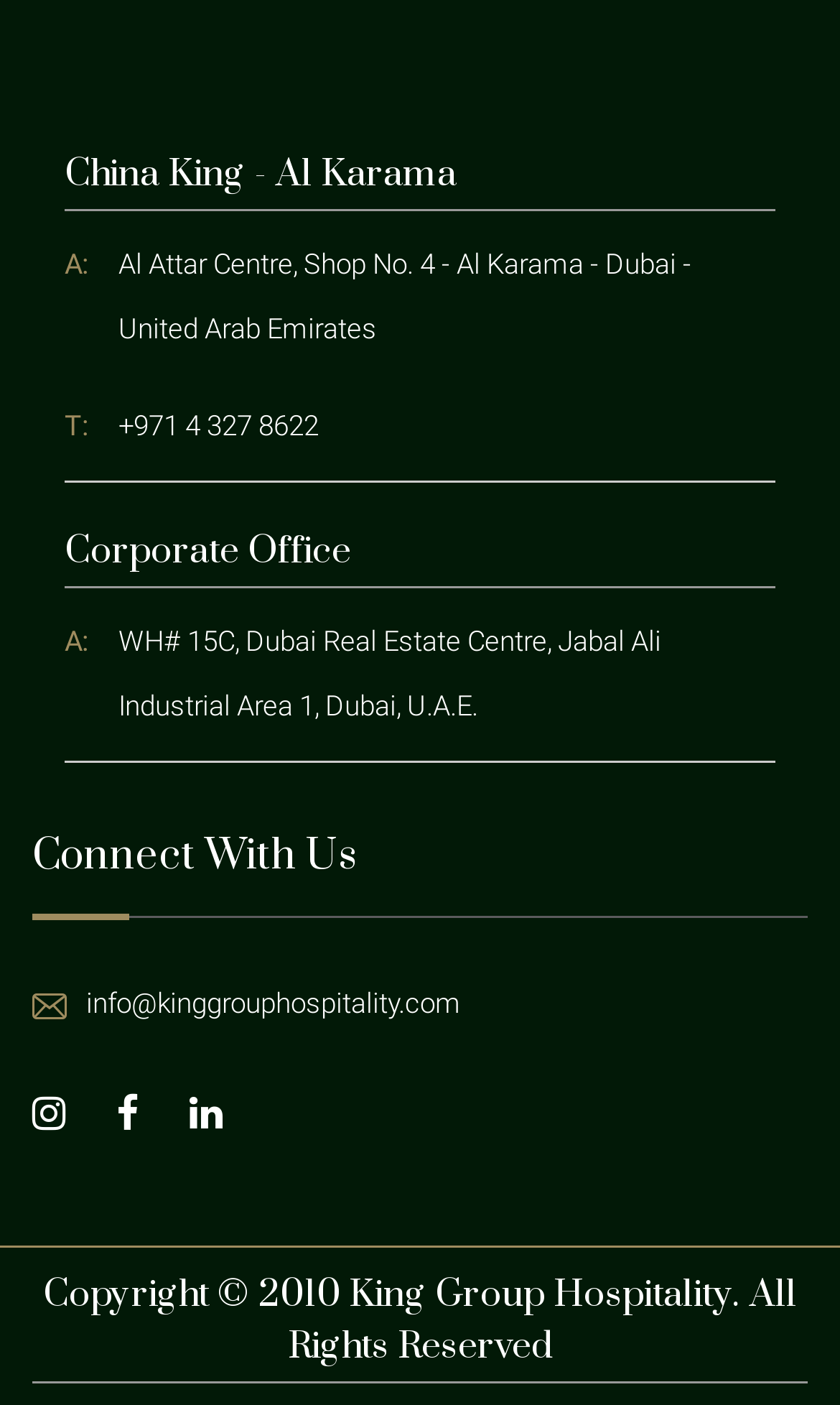Reply to the question with a brief word or phrase: What is the location of the Corporate Office?

Dubai Real Estate Centre